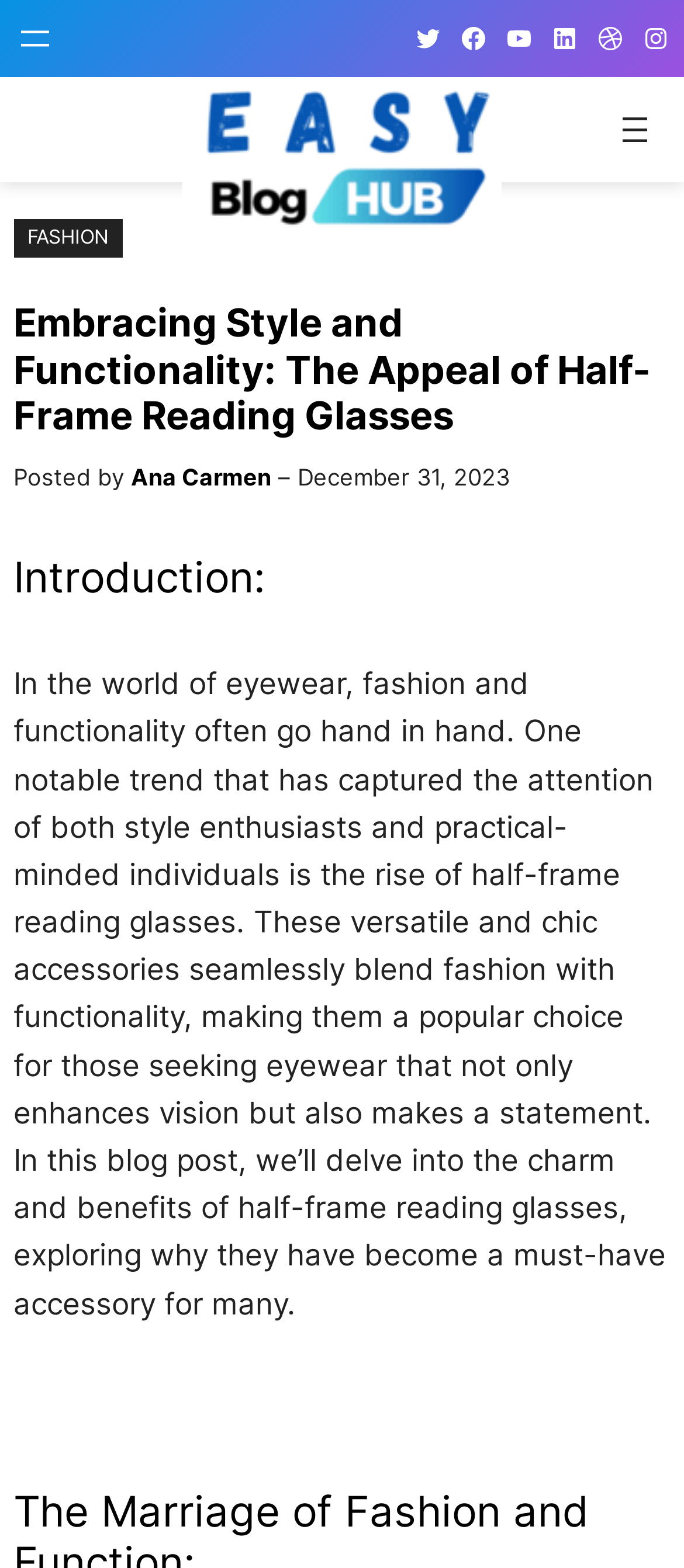Please respond in a single word or phrase: 
How many navigation menus are there?

2